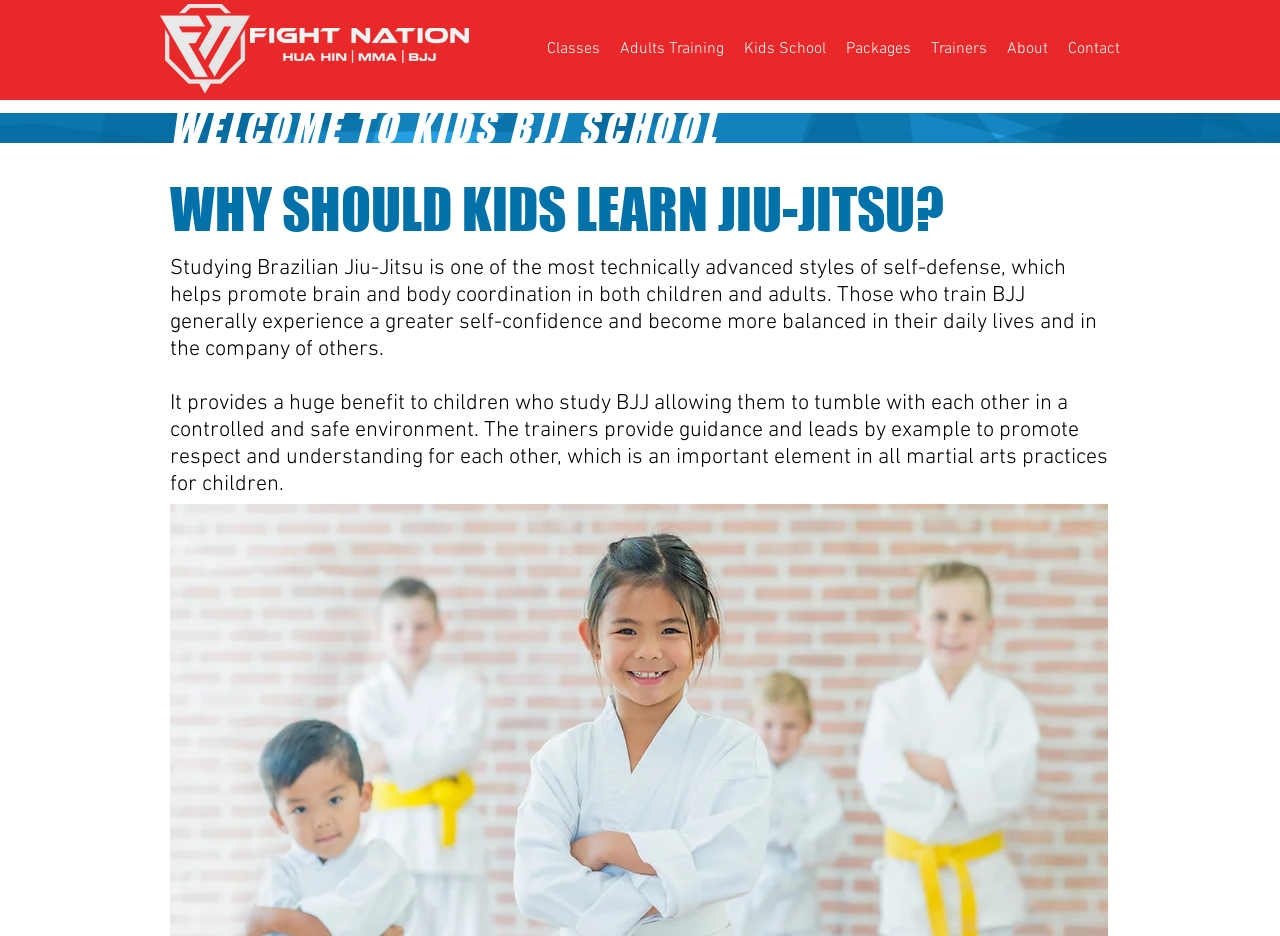What is the relationship between Jiu-Jitsu and self-defense?
Look at the image and respond with a one-word or short-phrase answer.

Jiu-Jitsu is a style of self-defense